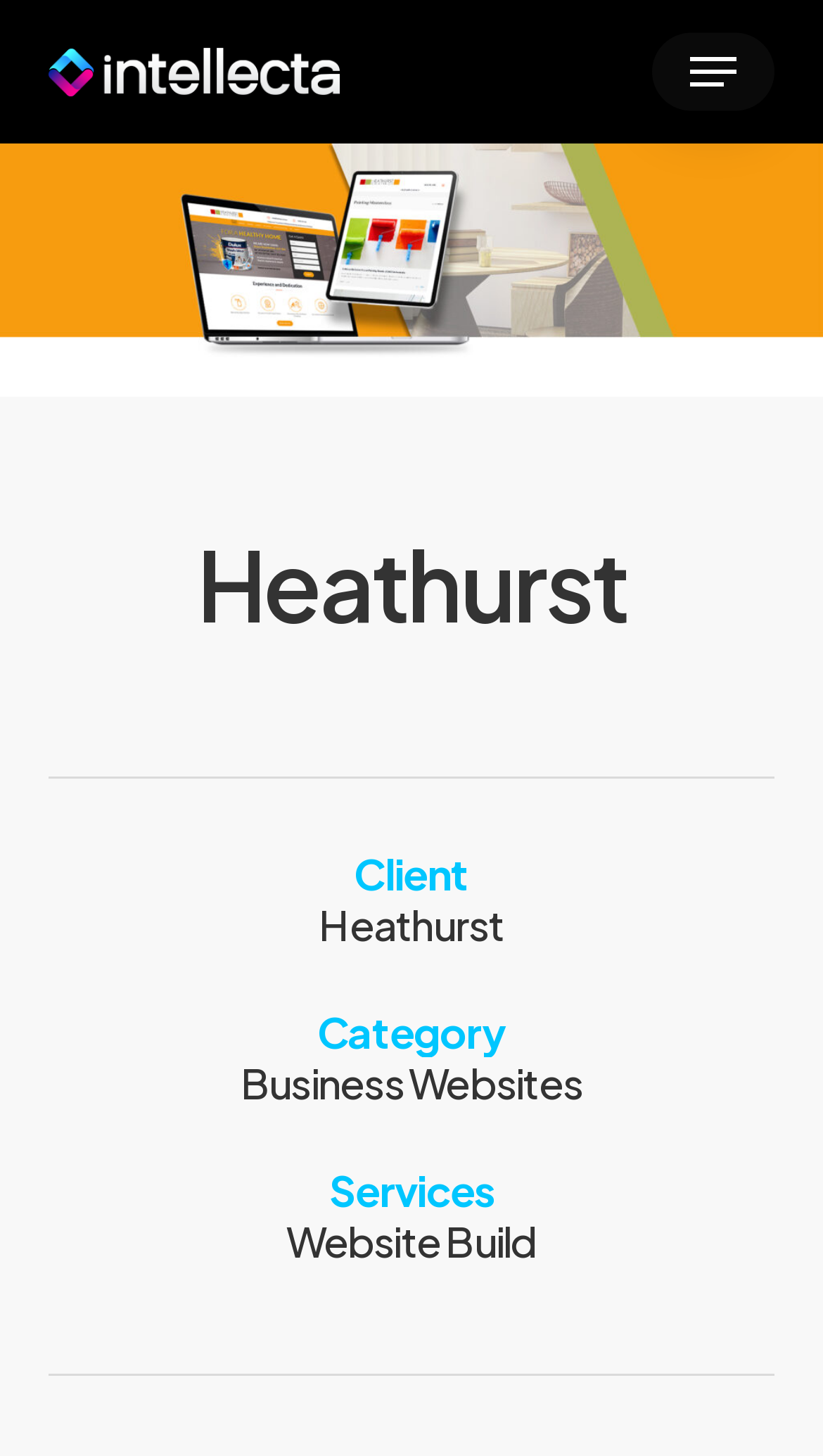Provide a one-word or one-phrase answer to the question:
How many main categories are listed on the webpage?

3